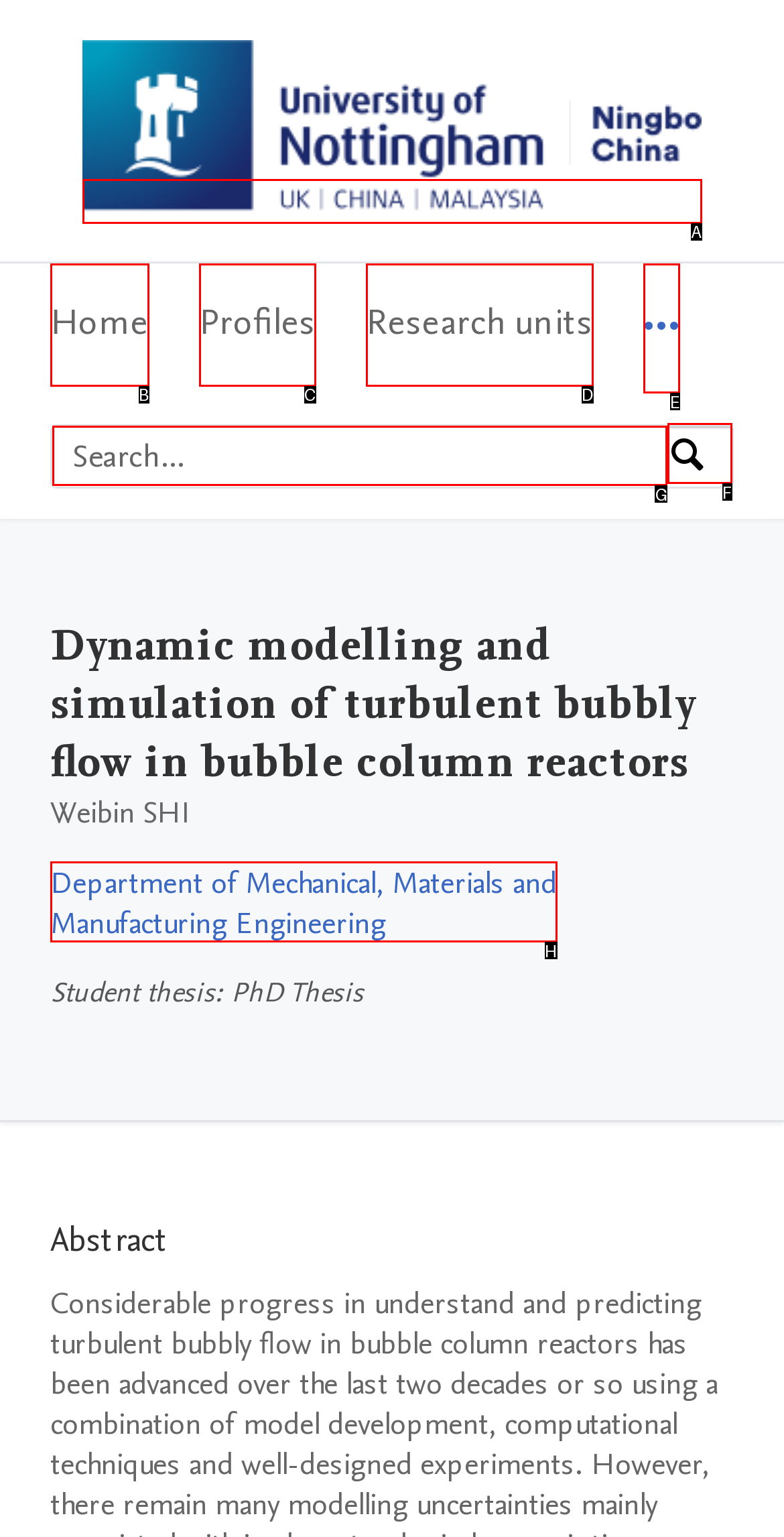Select the HTML element that needs to be clicked to perform the task: Search by expertise, name or affiliation. Reply with the letter of the chosen option.

G